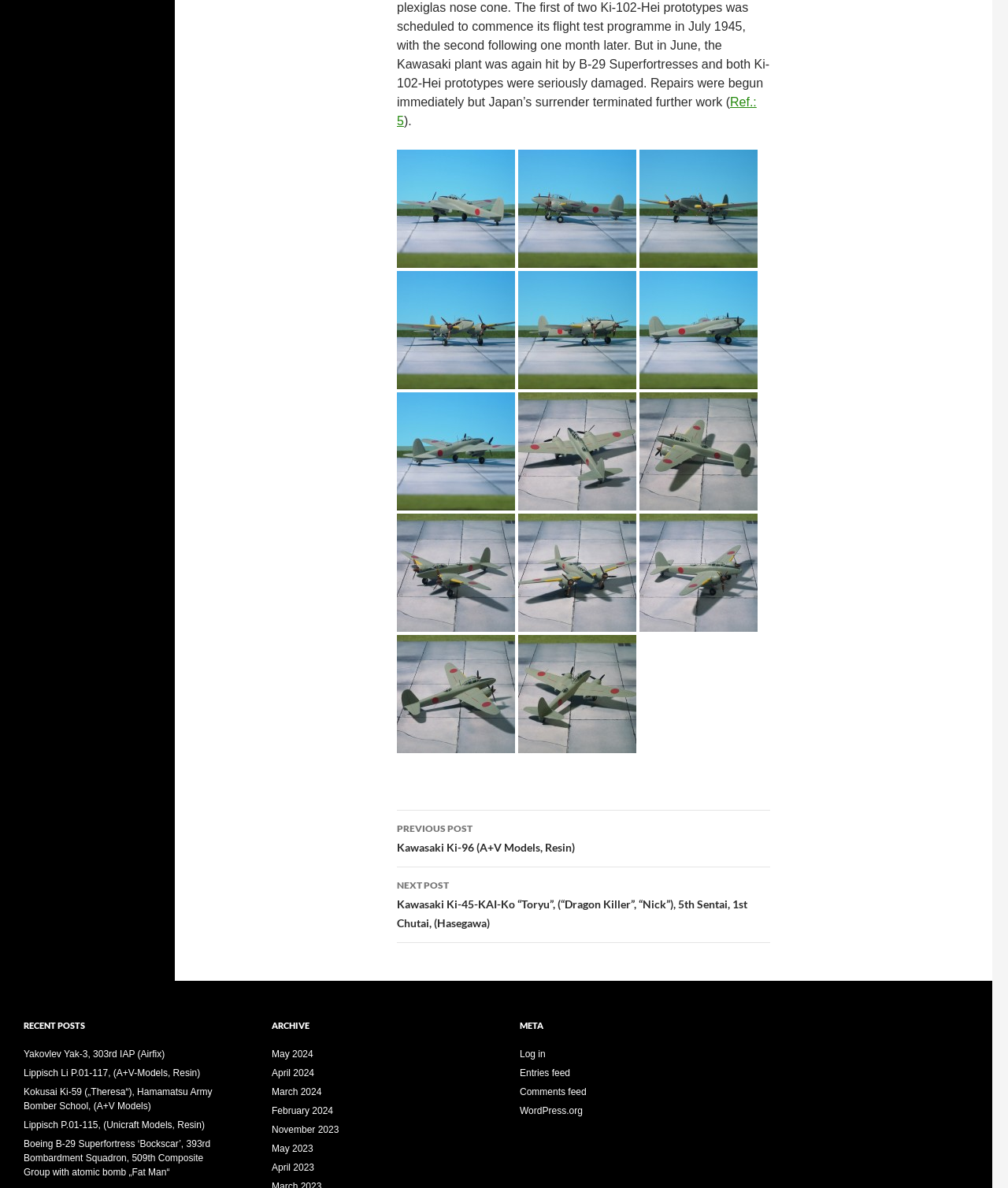Answer the following inquiry with a single word or phrase:
What is the text of the first link on the webpage?

Ref.: 5